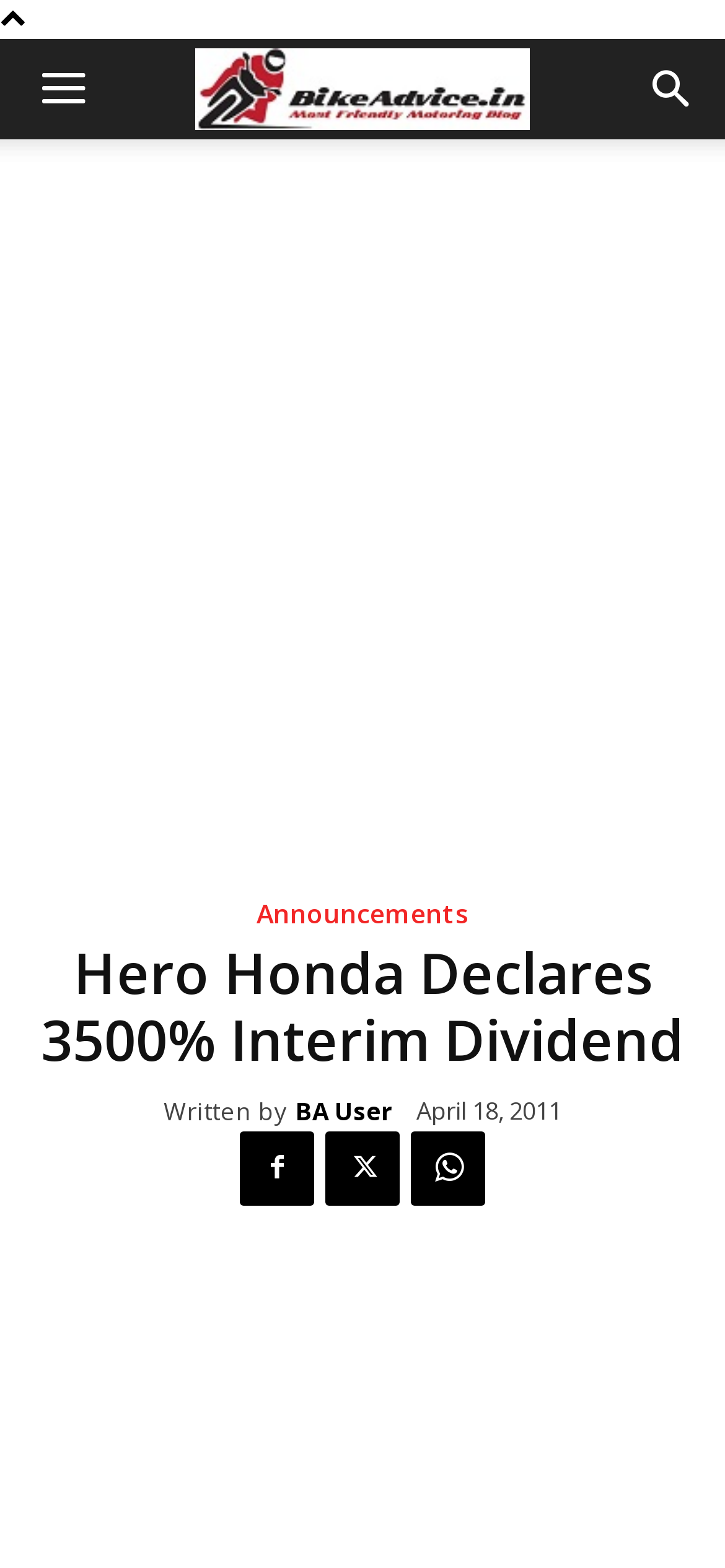Answer the question in one word or a short phrase:
What is the name of the bike maker?

Hero Honda